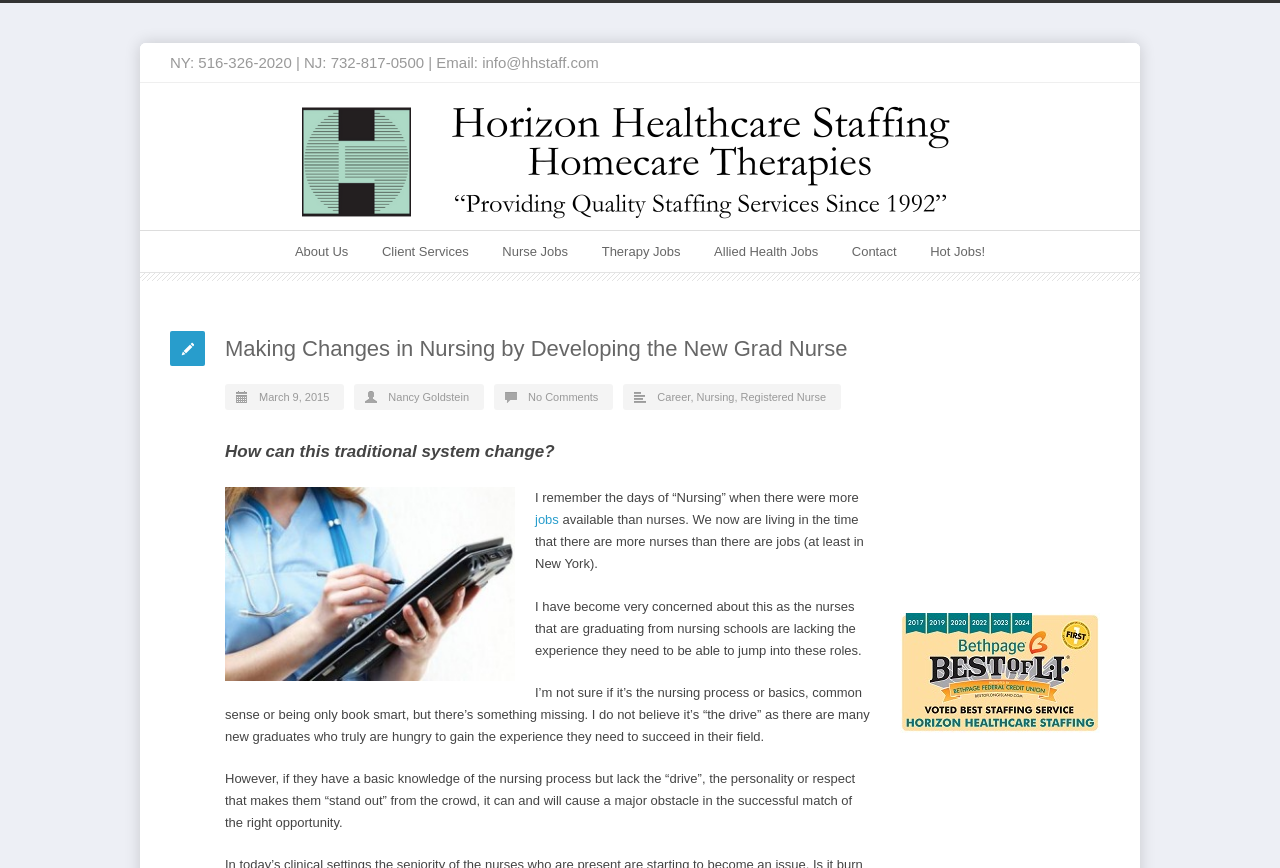Predict the bounding box of the UI element based on this description: "Allied Health Jobs".

[0.558, 0.266, 0.639, 0.313]